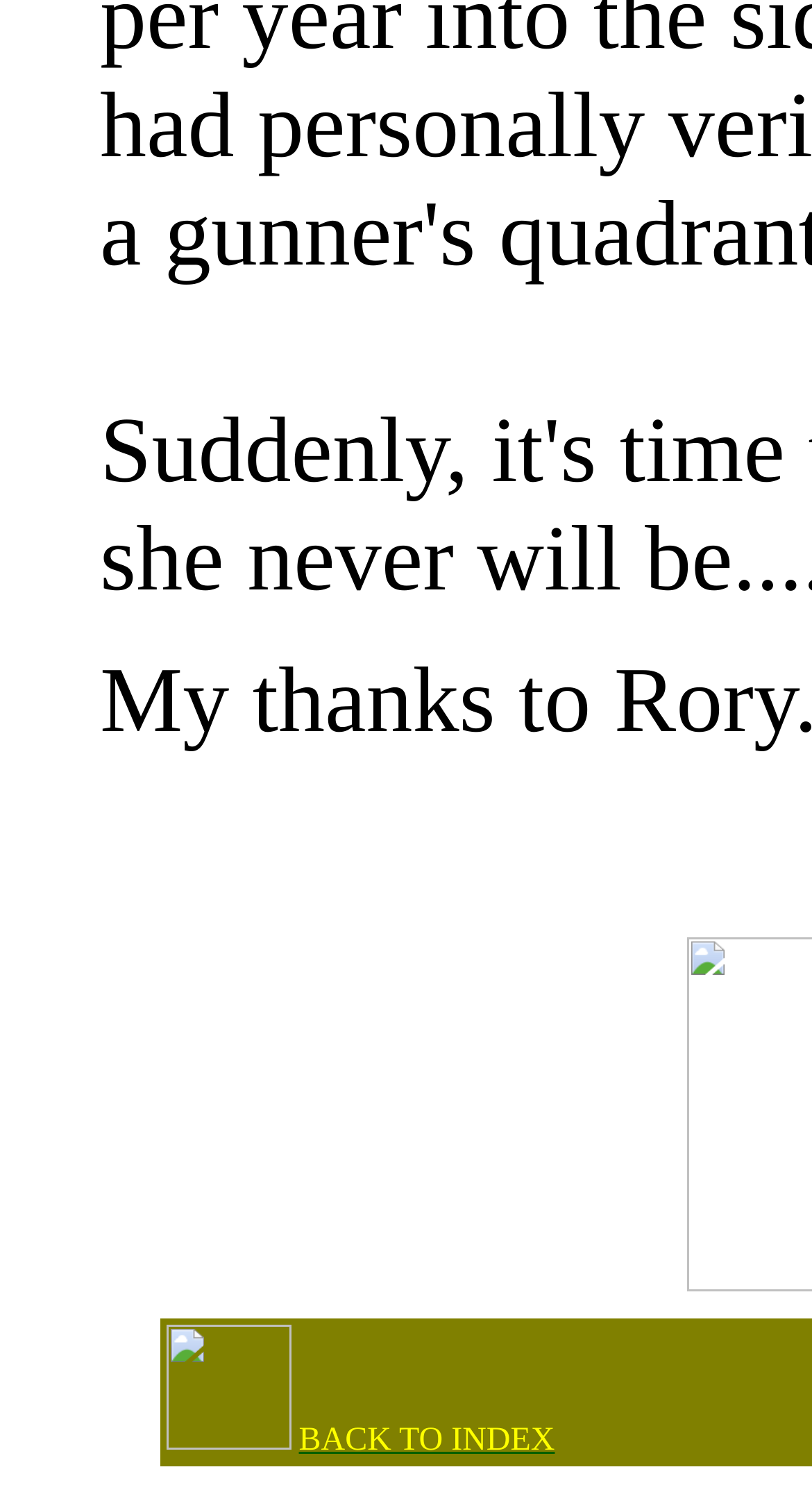Extract the bounding box coordinates for the UI element described as: "BACK TO INDEX".

[0.368, 0.943, 0.683, 0.967]